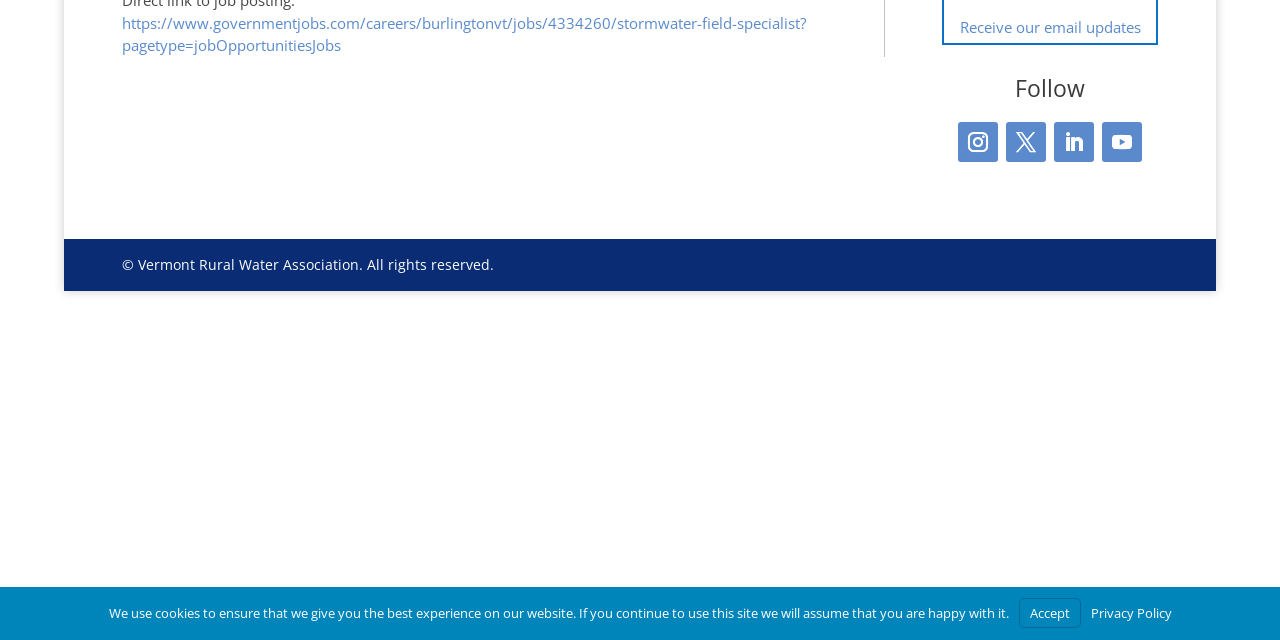Using the webpage screenshot, find the UI element described by https://www.governmentjobs.com/careers/burlingtonvt/jobs/4334260/stormwater-field-specialist?pagetype=jobOpportunitiesJobs. Provide the bounding box coordinates in the format (top-left x, top-left y, bottom-right x, bottom-right y), ensuring all values are floating point numbers between 0 and 1.

[0.095, 0.02, 0.629, 0.086]